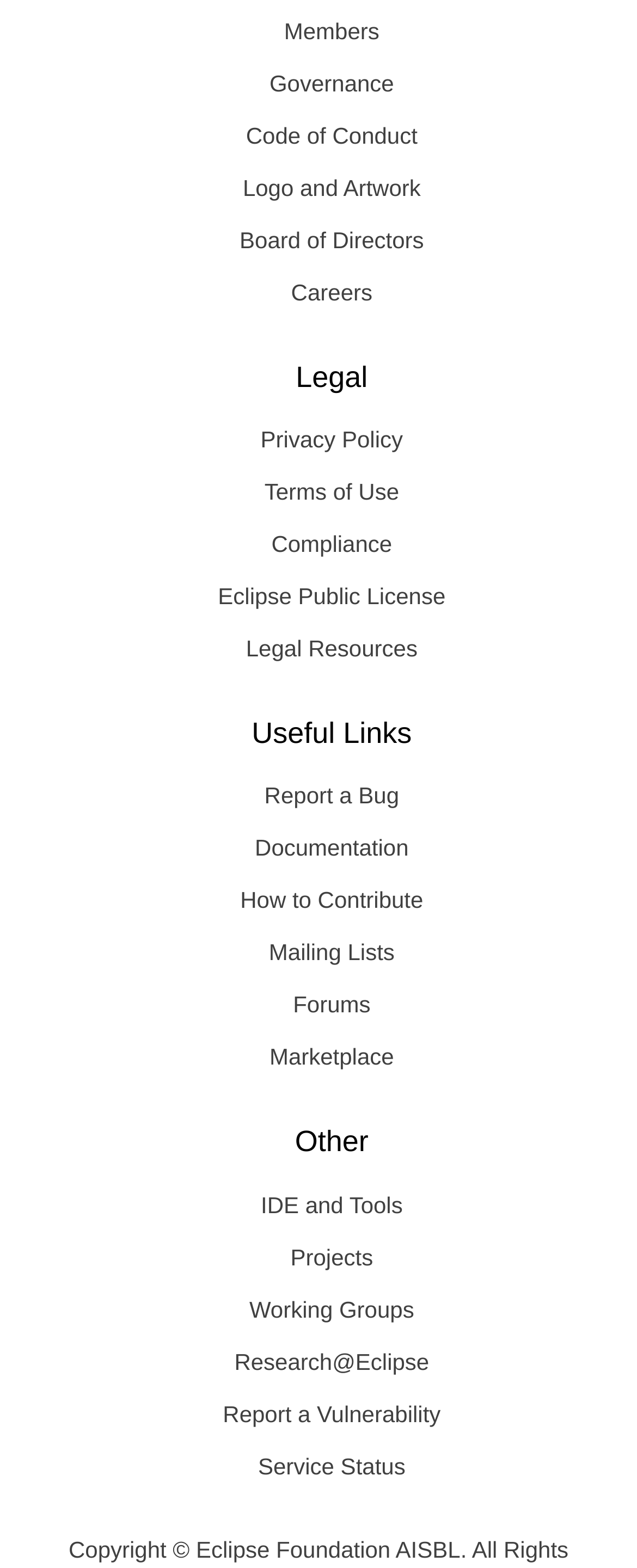For the following element description, predict the bounding box coordinates in the format (top-left x, top-left y, bottom-right x, bottom-right y). All values should be floating point numbers between 0 and 1. Description: Service Status

[0.08, 0.918, 0.961, 0.952]